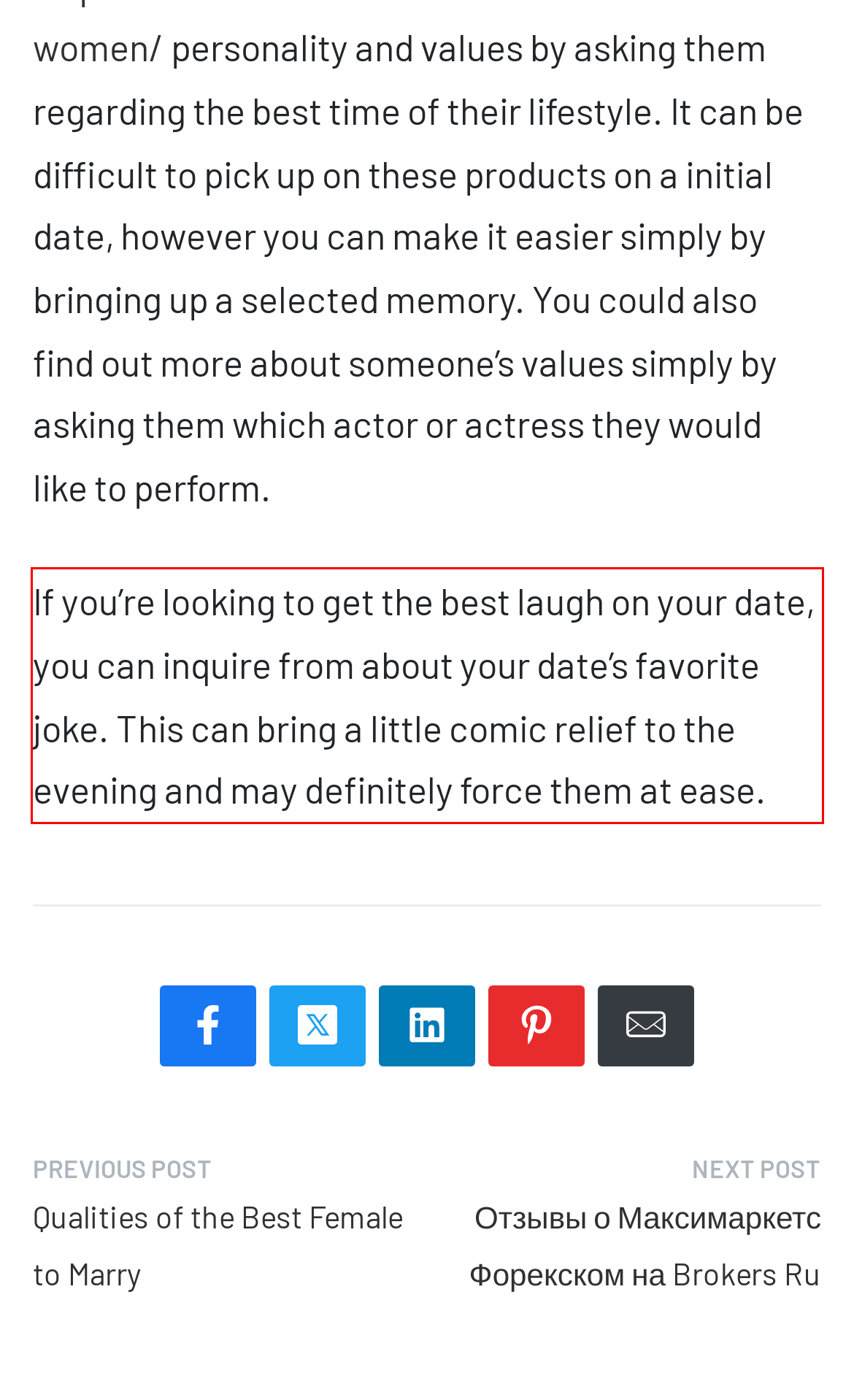Analyze the screenshot of the webpage and extract the text from the UI element that is inside the red bounding box.

If you’re looking to get the best laugh on your date, you can inquire from about your date’s favorite joke. This can bring a little comic relief to the evening and may definitely force them at ease.